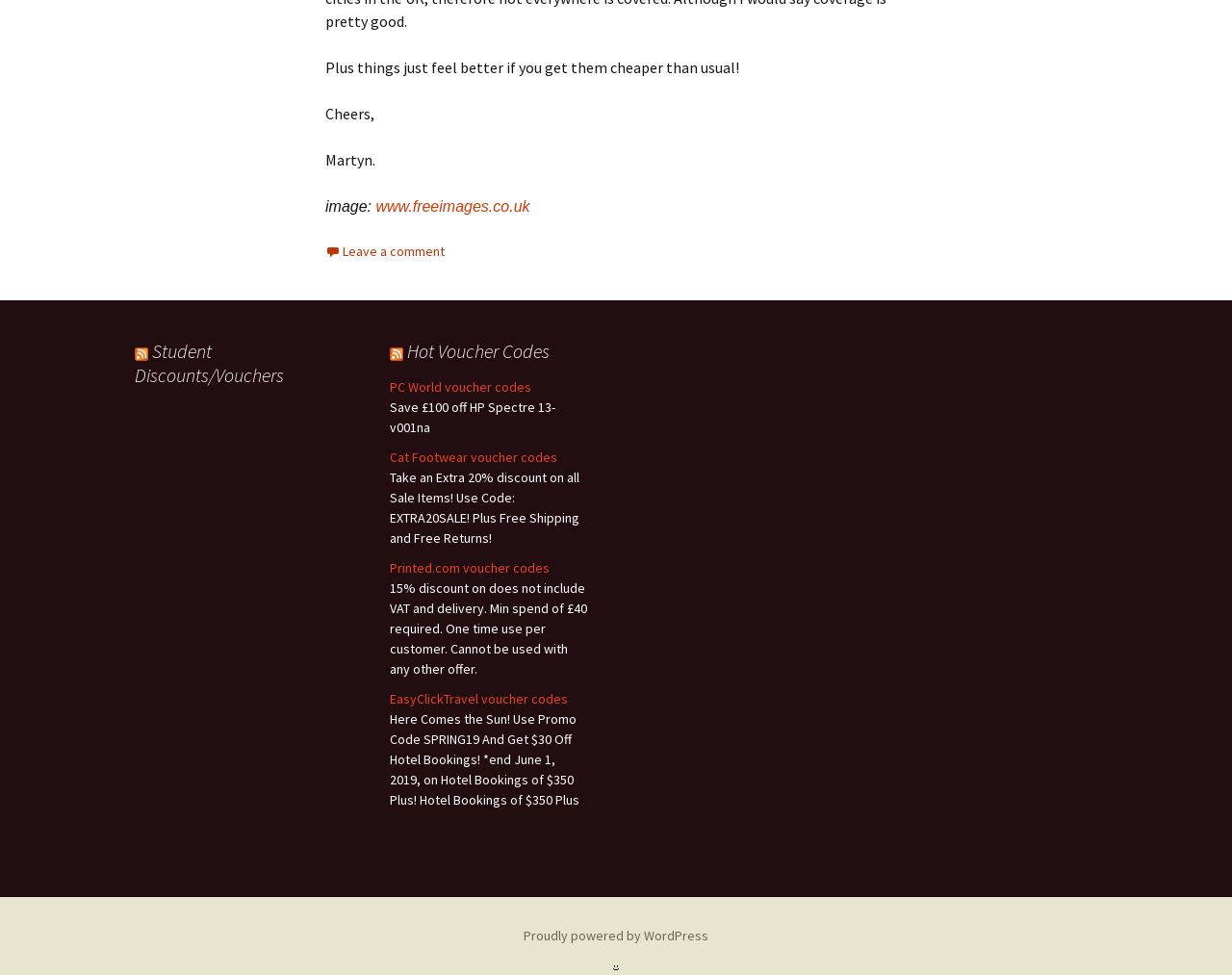What is the name of the platform that powers this website?
Please use the image to deliver a detailed and complete answer.

The website mentions at the bottom that it is 'Proudly powered by WordPress', which suggests that WordPress is the content management system or platform that is used to power and host the website.